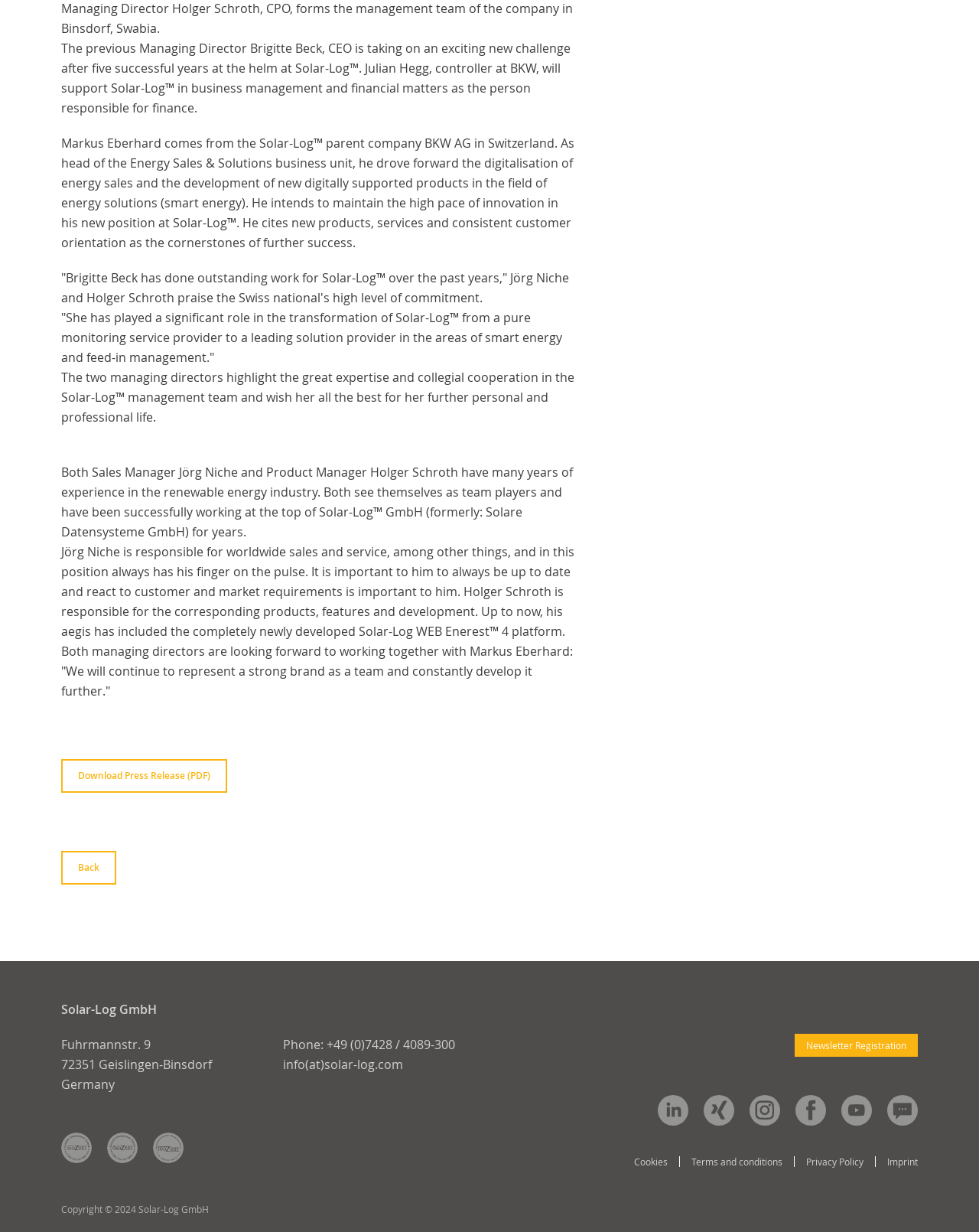Please specify the bounding box coordinates for the clickable region that will help you carry out the instruction: "Register for the newsletter".

[0.812, 0.839, 0.937, 0.858]